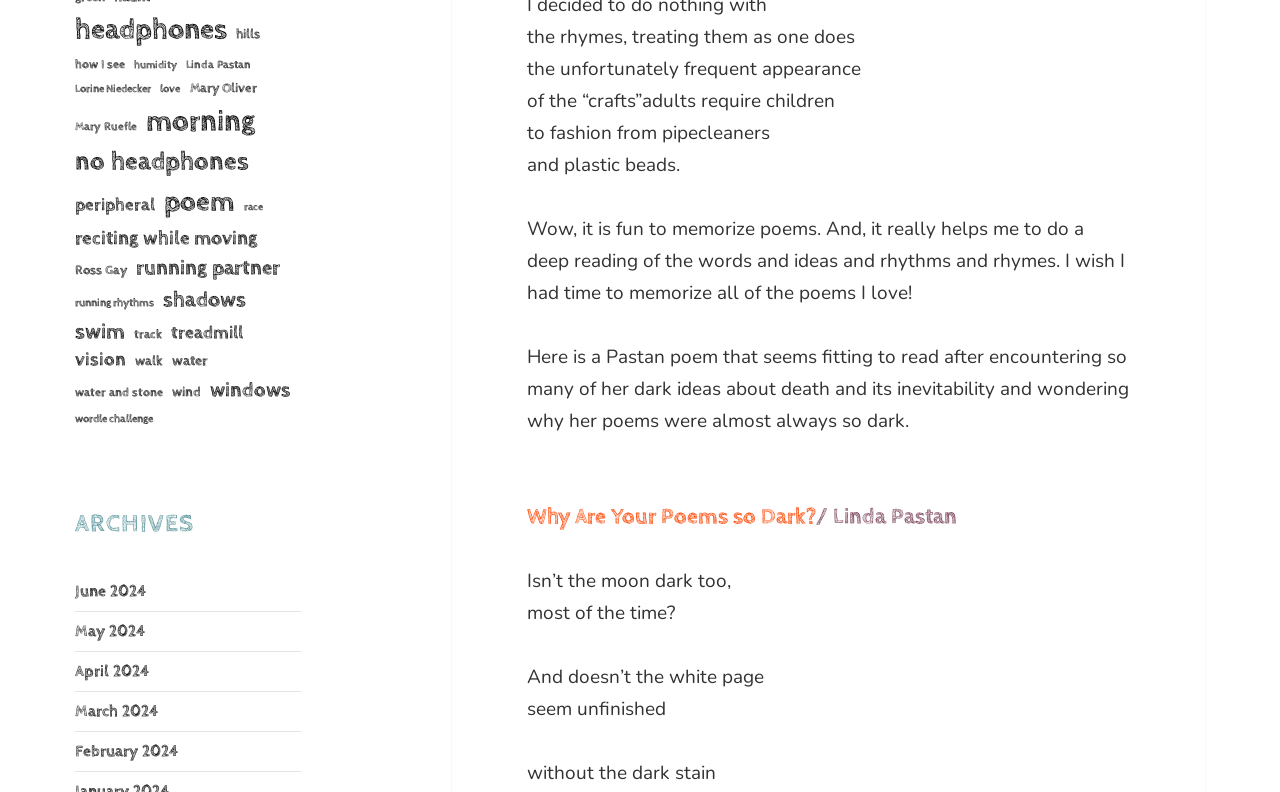Can you provide the bounding box coordinates for the element that should be clicked to implement the instruction: "check 'June 2024'"?

[0.059, 0.735, 0.114, 0.759]